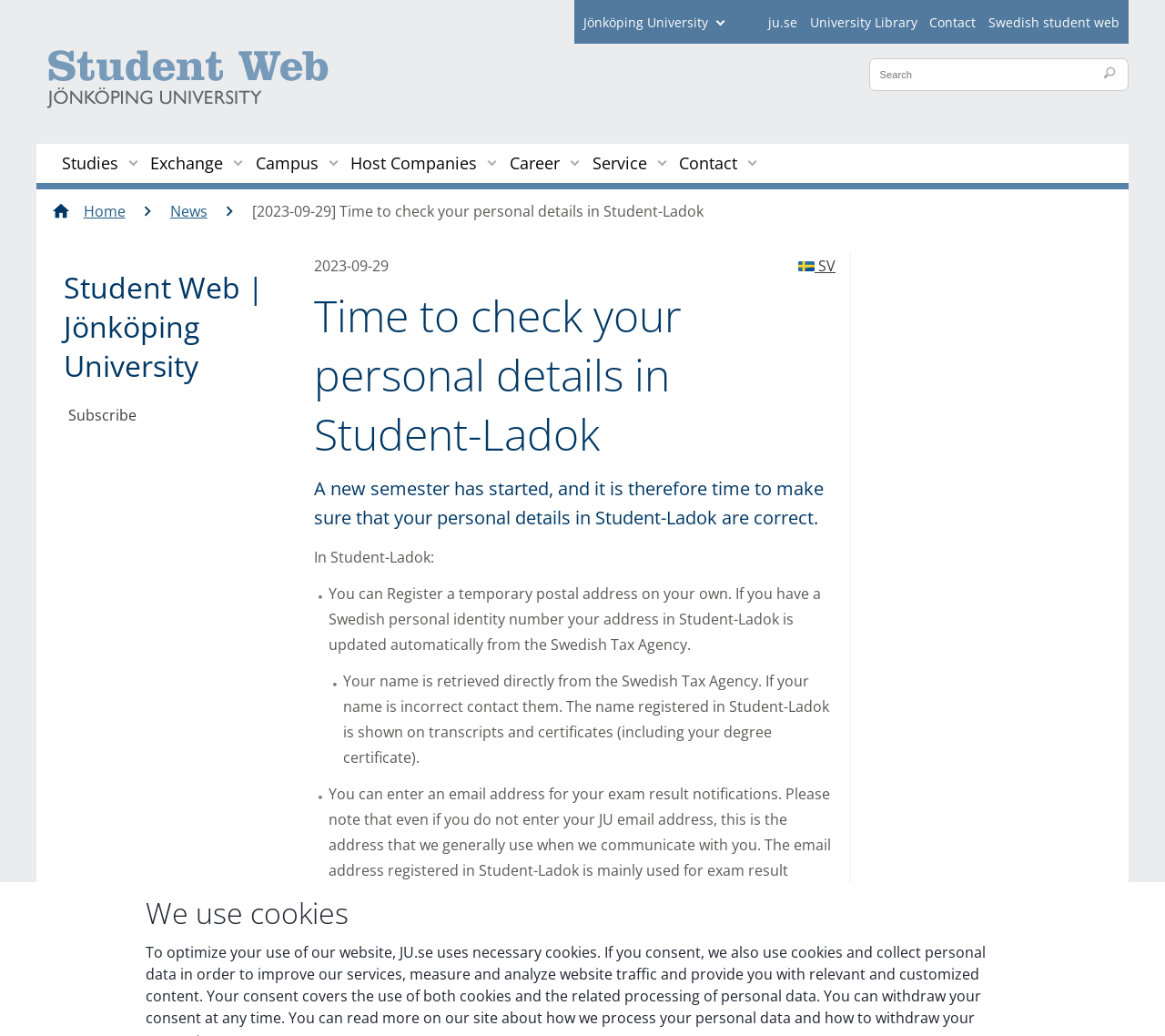Locate the bounding box coordinates of the element to click to perform the following action: 'Subscribe'. The coordinates should be given as four float values between 0 and 1, in the form of [left, top, right, bottom].

[0.055, 0.383, 0.202, 0.419]